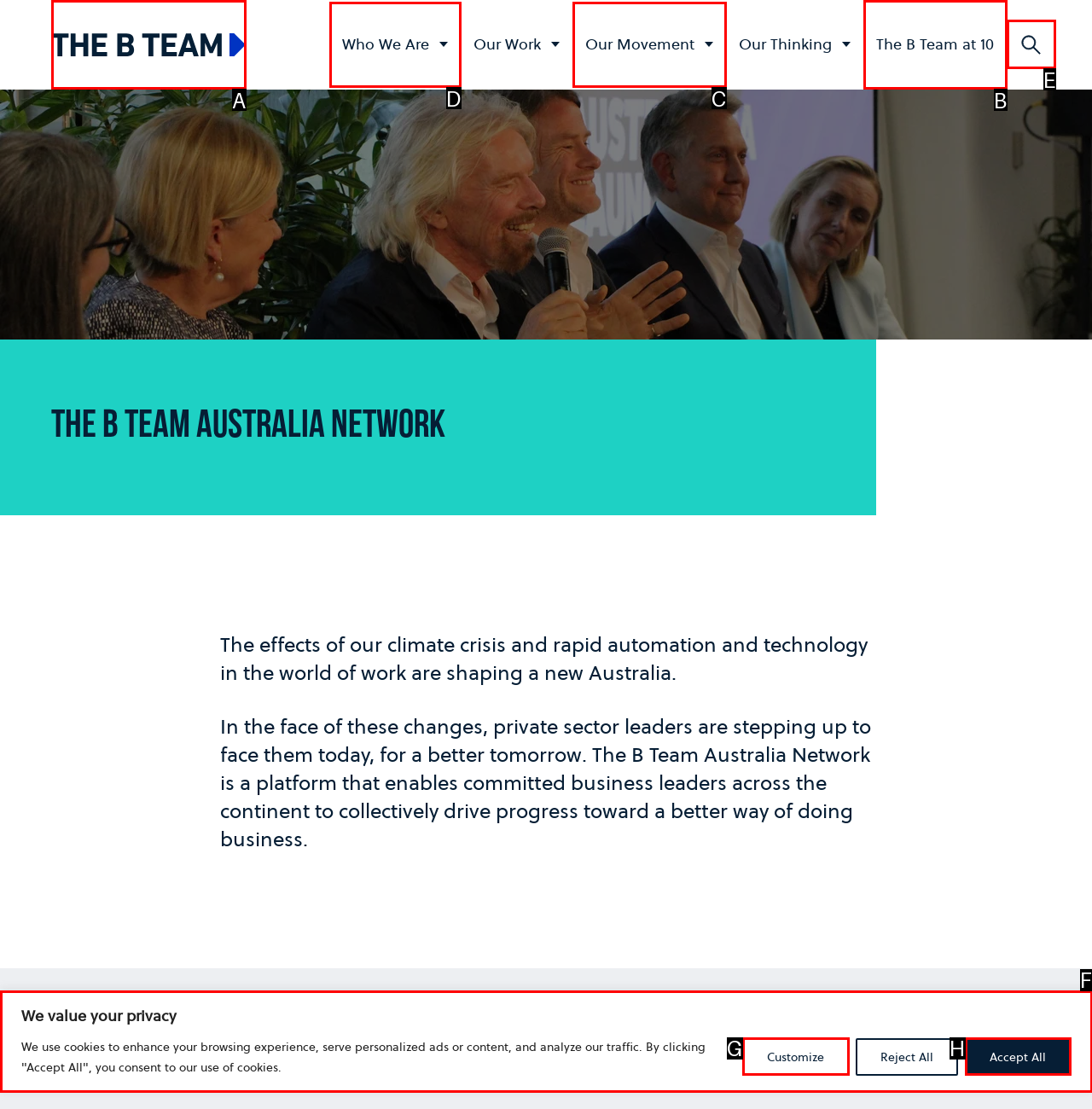Find the appropriate UI element to complete the task: Click the 'Who We Are' button. Indicate your choice by providing the letter of the element.

D